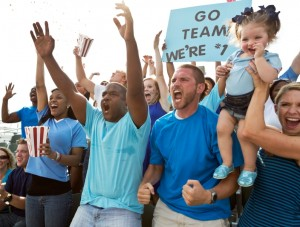What is the message on the prominent sign?
Respond with a short answer, either a single word or a phrase, based on the image.

GO TEAM! WE'RE #1